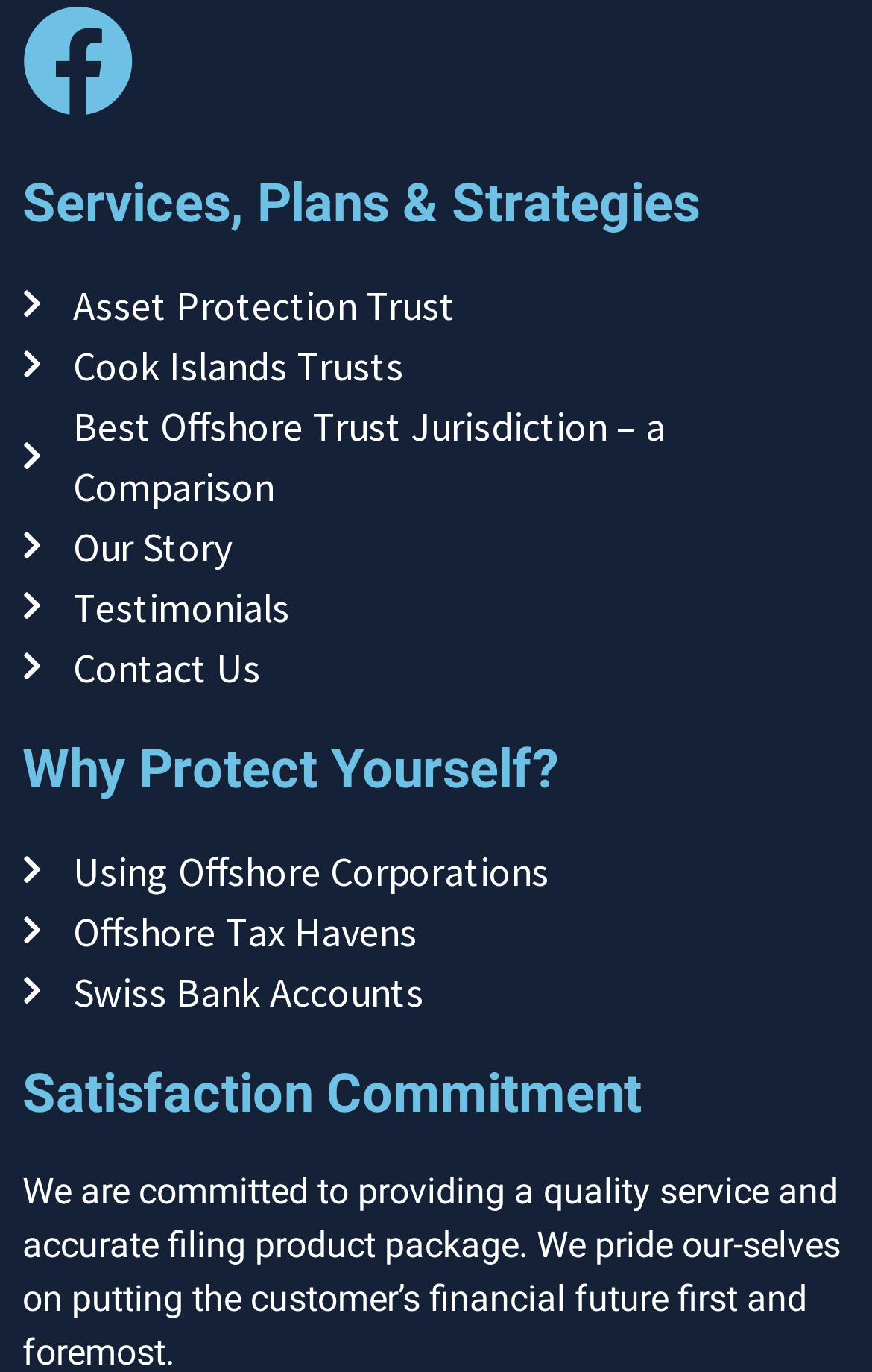What is the last link on the webpage?
Based on the screenshot, respond with a single word or phrase.

Swiss Bank Accounts